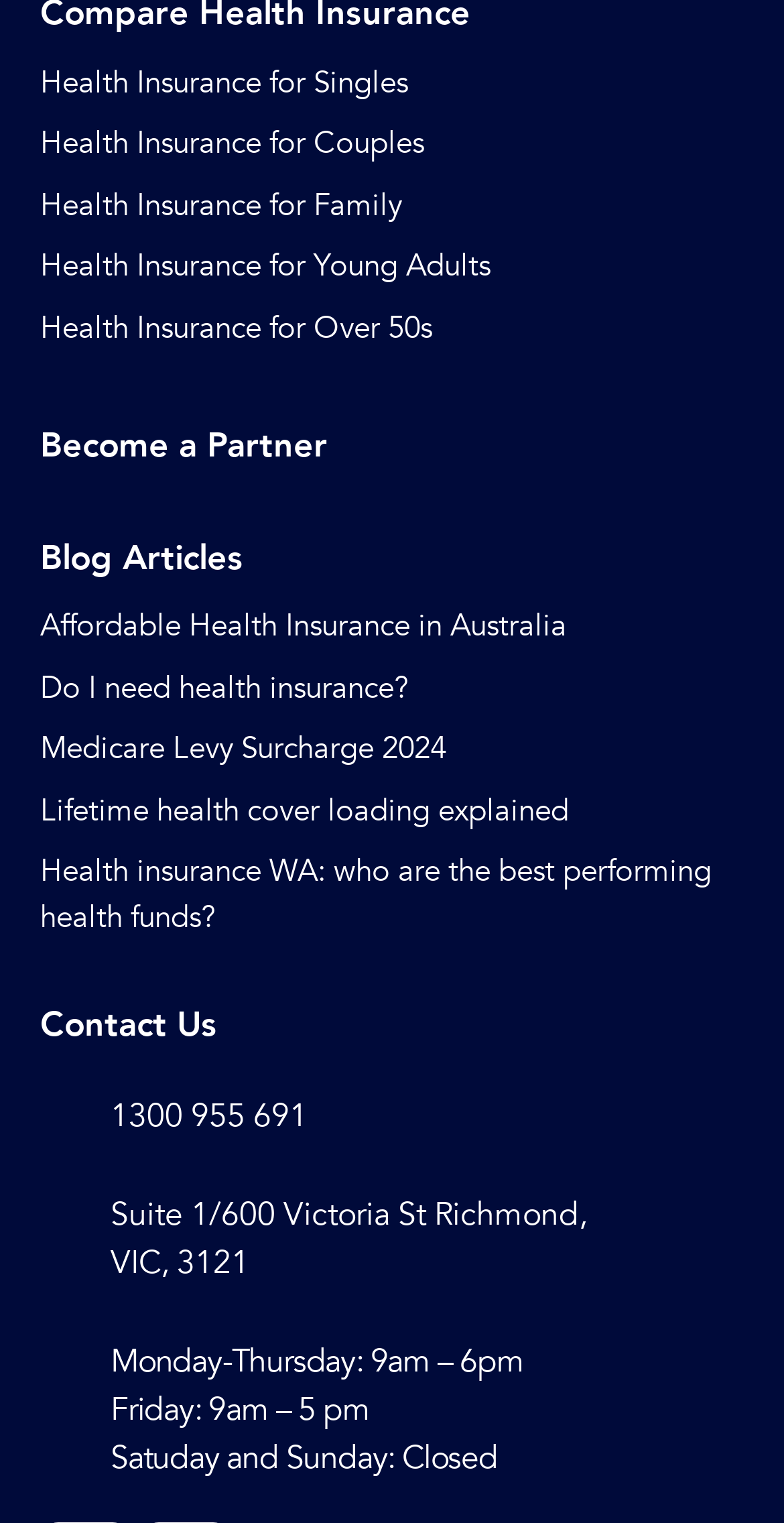Pinpoint the bounding box coordinates of the element that must be clicked to accomplish the following instruction: "Contact us". The coordinates should be in the format of four float numbers between 0 and 1, i.e., [left, top, right, bottom].

[0.051, 0.656, 0.949, 0.69]